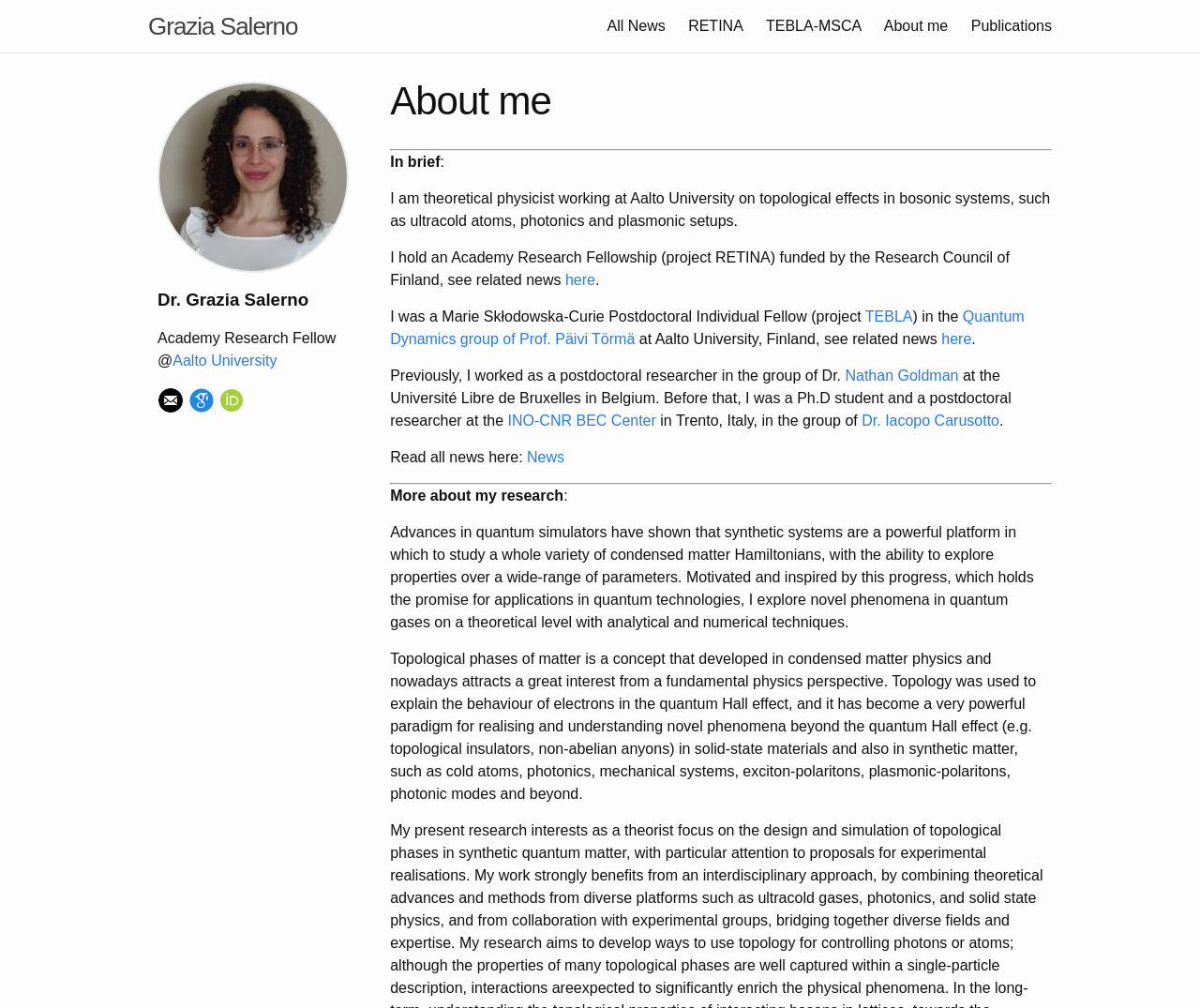What is the researcher's field of study?
Please look at the screenshot and answer in one word or a short phrase.

Theoretical physics